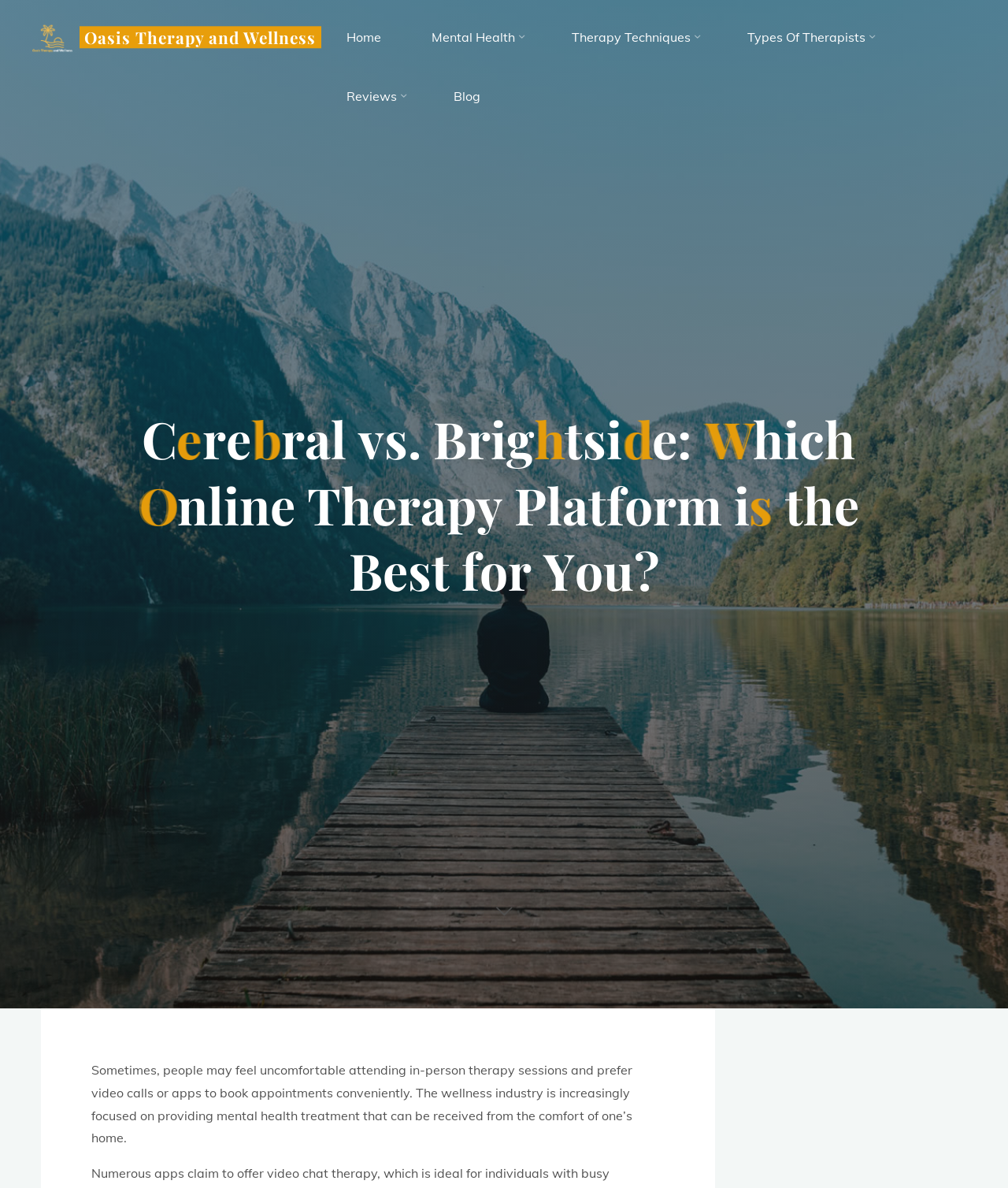Identify the coordinates of the bounding box for the element that must be clicked to accomplish the instruction: "Read more".

[0.491, 0.758, 0.509, 0.778]